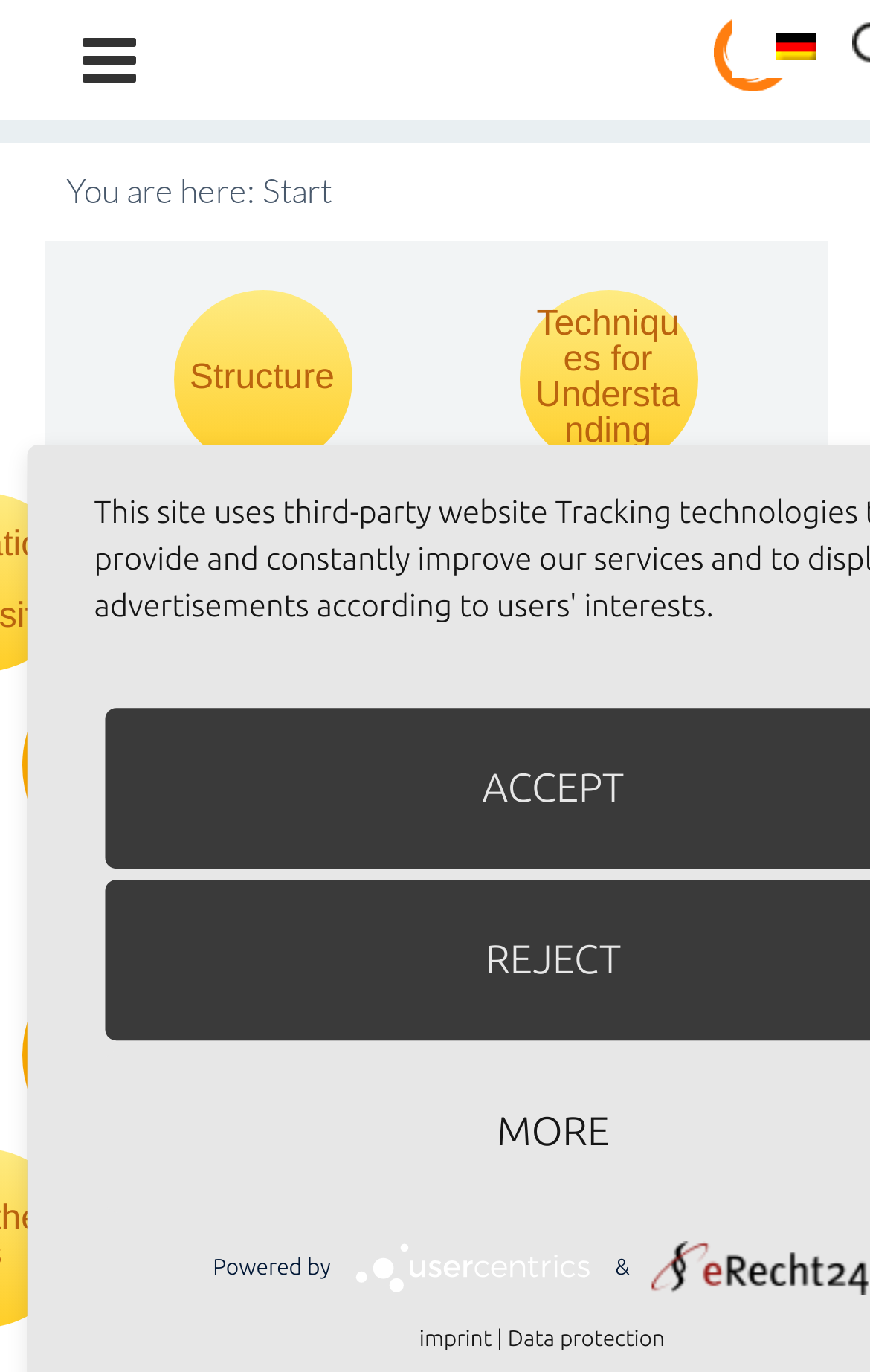What is the language of the webpage?
Answer with a single word or short phrase according to what you see in the image.

German